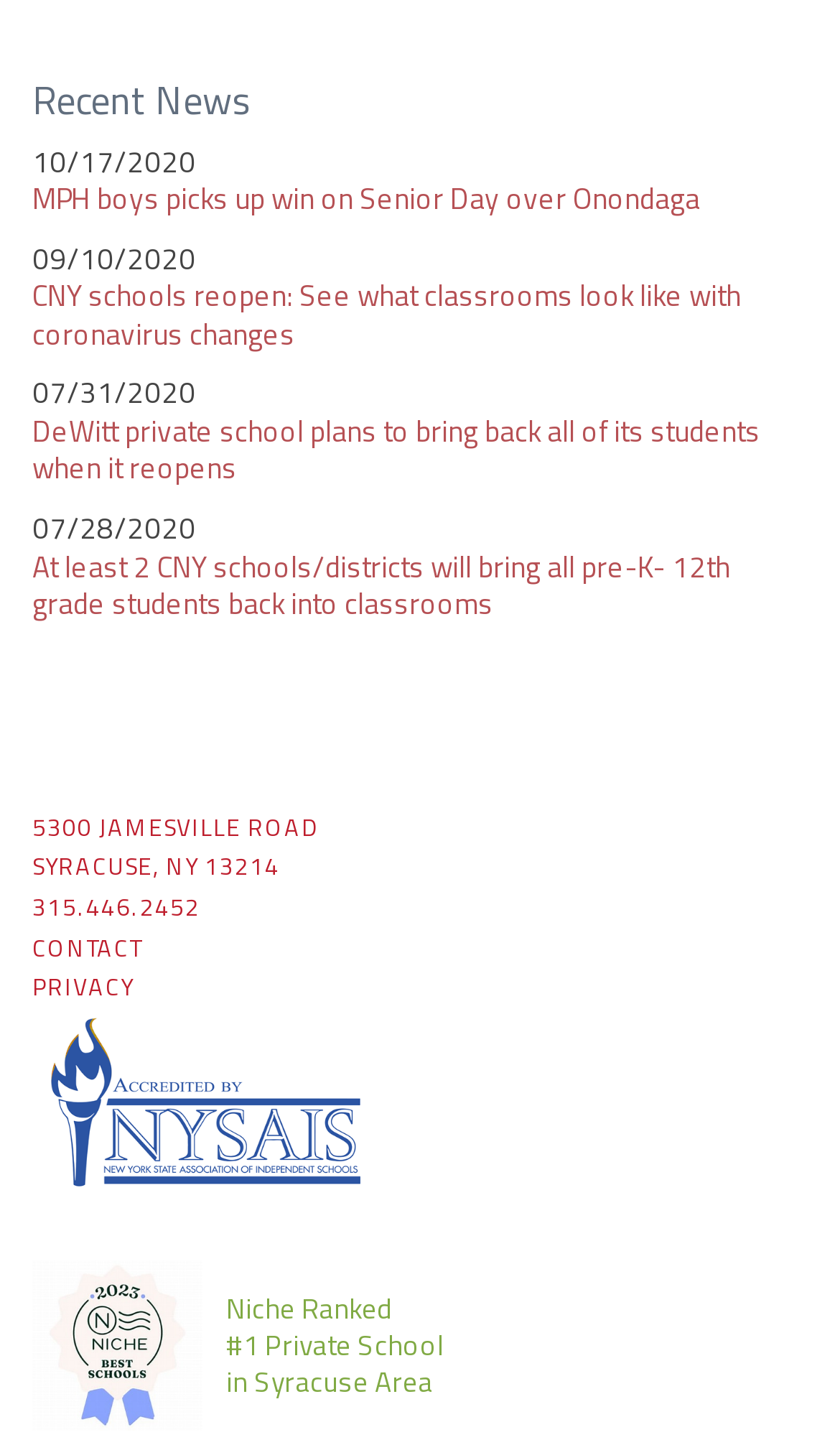Show the bounding box coordinates of the region that should be clicked to follow the instruction: "Read recent news."

[0.038, 0.055, 0.962, 0.084]